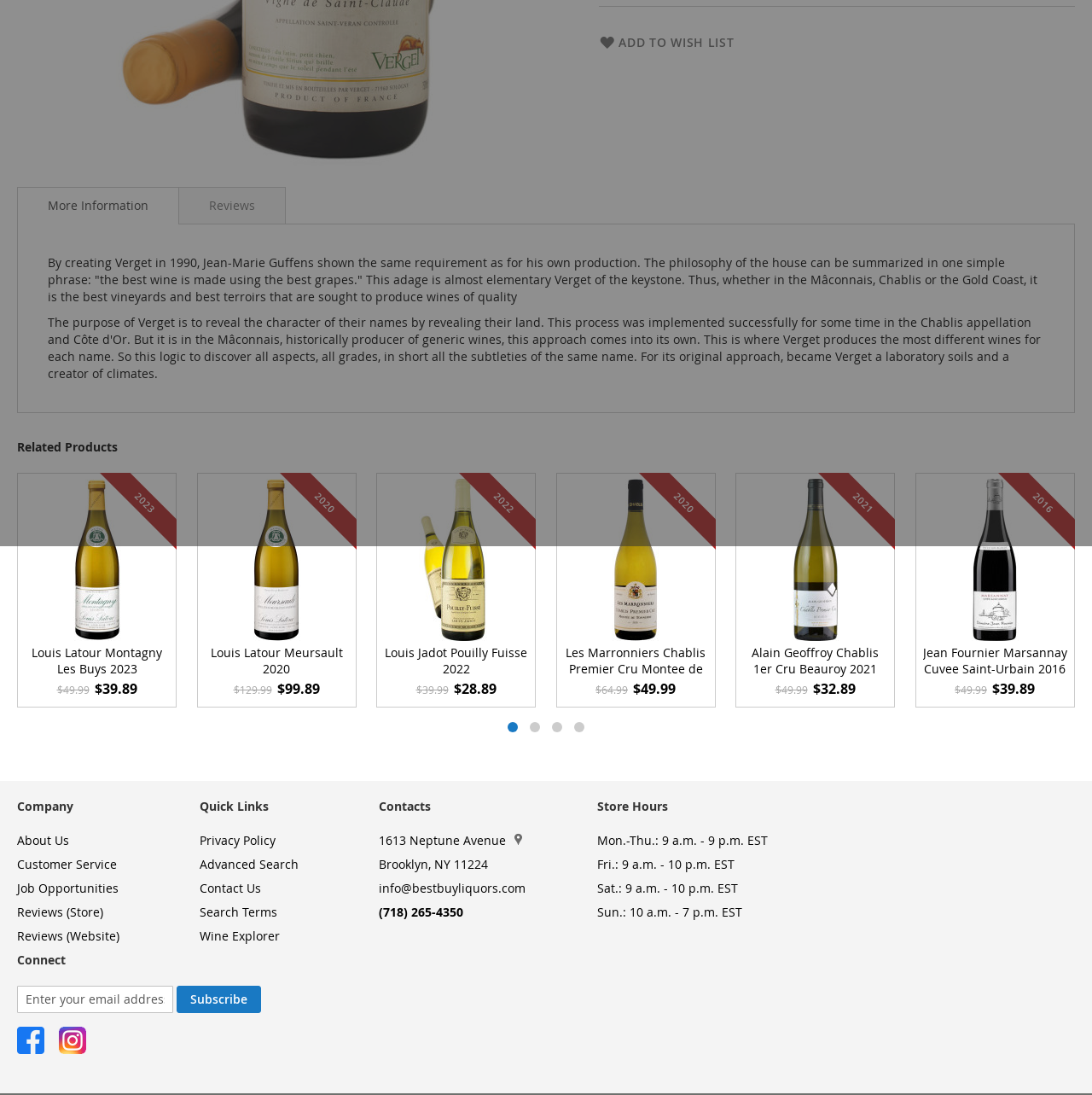Identify the bounding box coordinates for the UI element that matches this description: "1613 Neptune Avenue".

[0.347, 0.752, 0.478, 0.782]